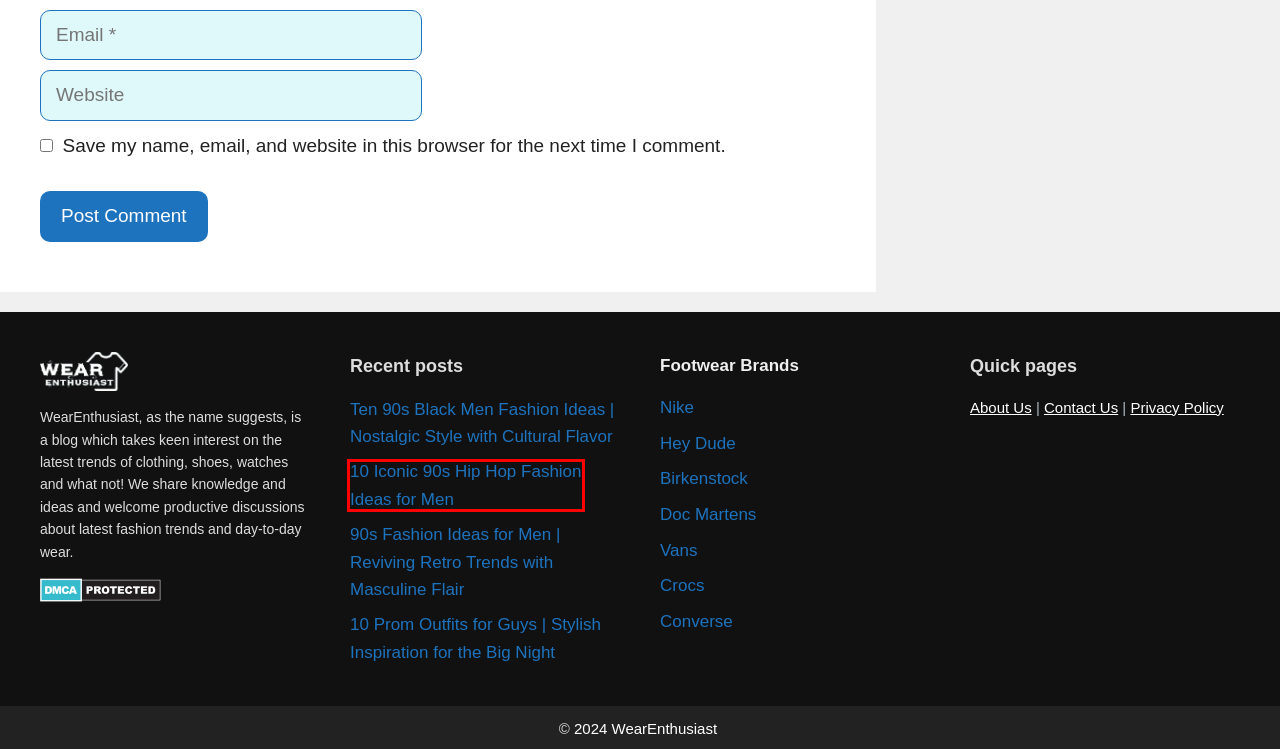Analyze the webpage screenshot with a red bounding box highlighting a UI element. Select the description that best matches the new webpage after clicking the highlighted element. Here are the options:
A. Nike
B. Ryka vs Skechers
C. Doc Martens
D. Home
E. Ten 90s Black Men Fashion Ideas | Nostalgic Style with Cultural Flavor
F. 10 Iconic 90s Hip Hop Fashion Ideas for Men
G. Birkenstock
H. Converse

F